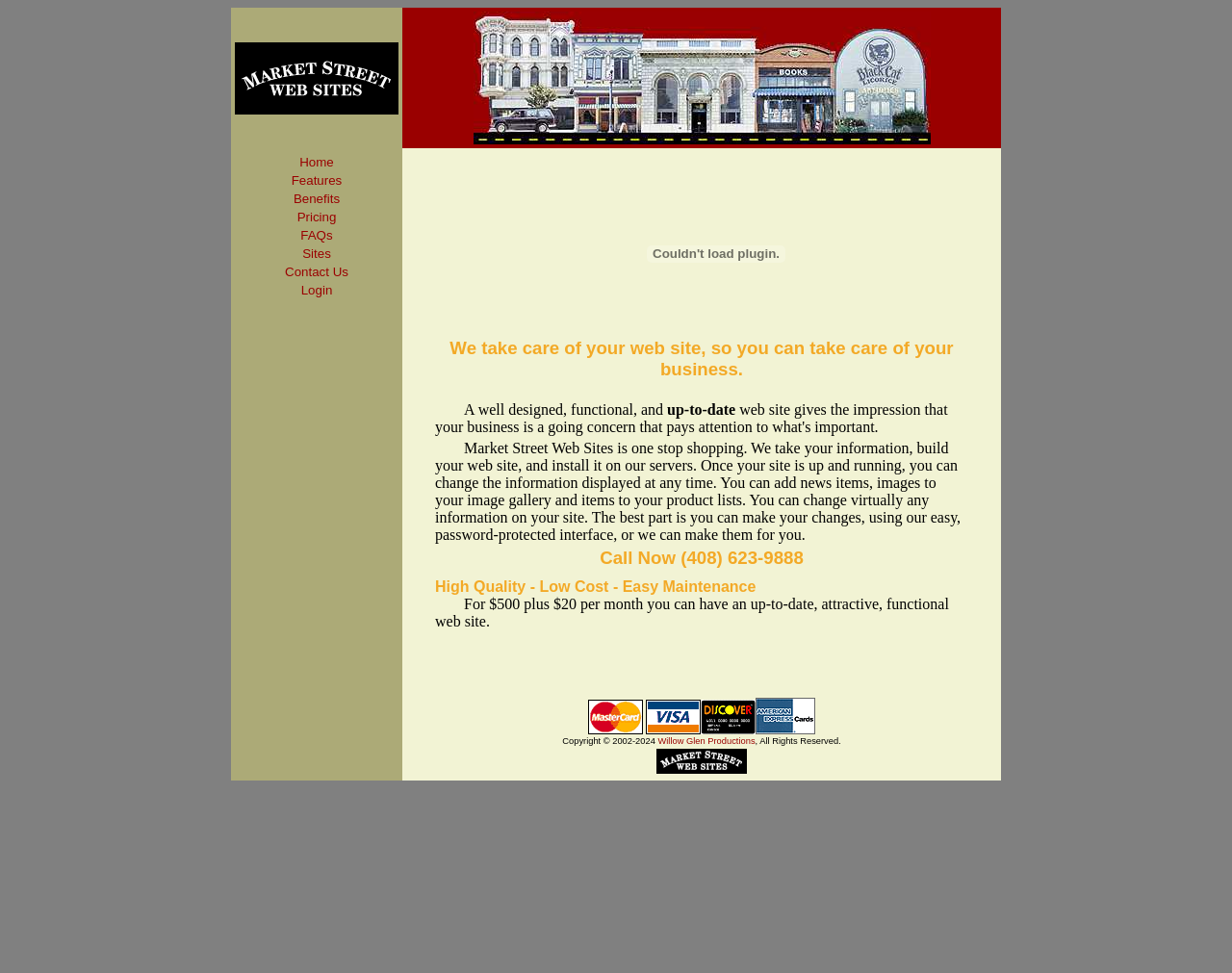Using the provided element description: "Contact Us", determine the bounding box coordinates of the corresponding UI element in the screenshot.

[0.231, 0.272, 0.283, 0.287]